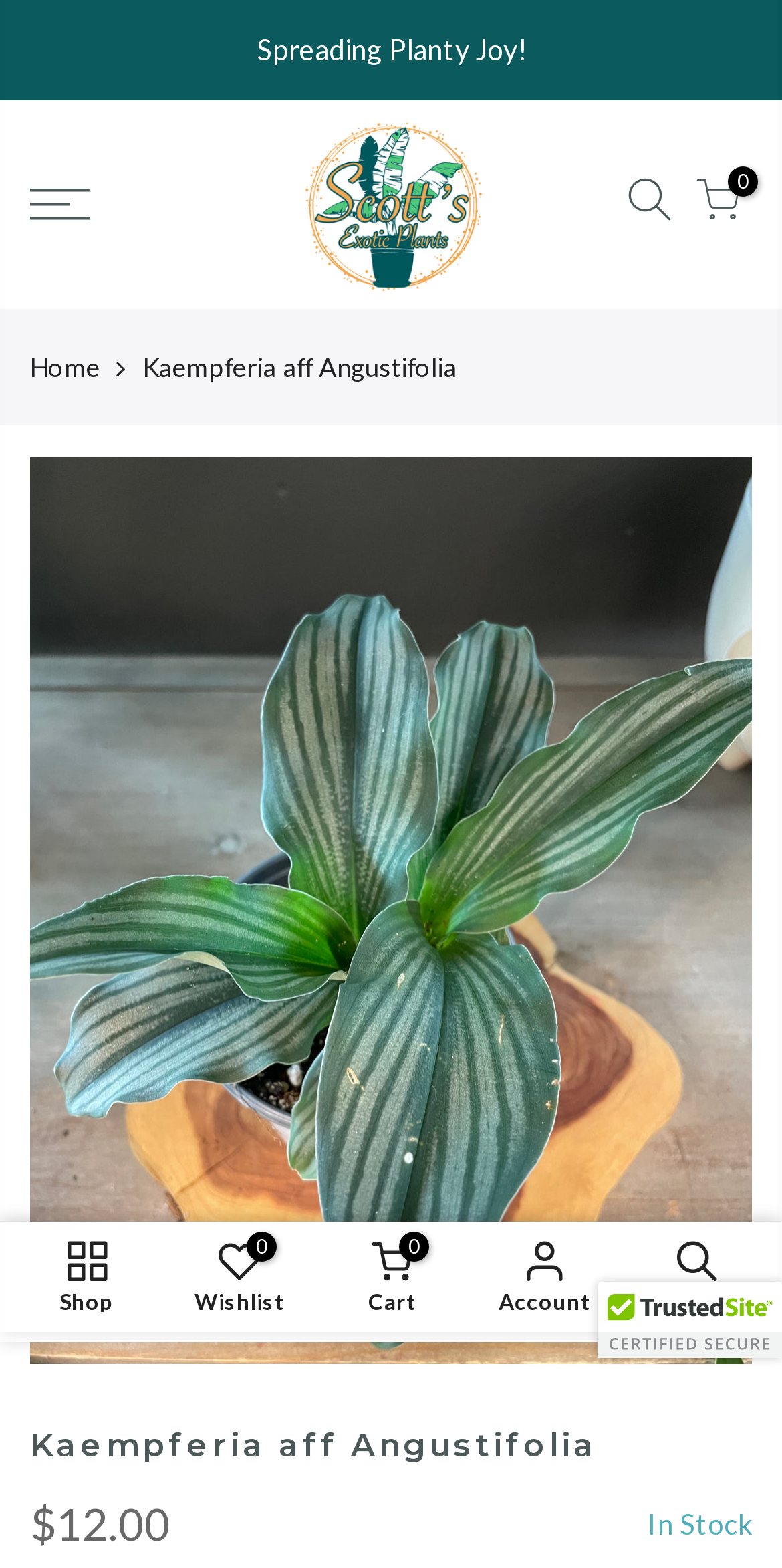Generate the title text from the webpage.

Kaempferia aff Angustifolia